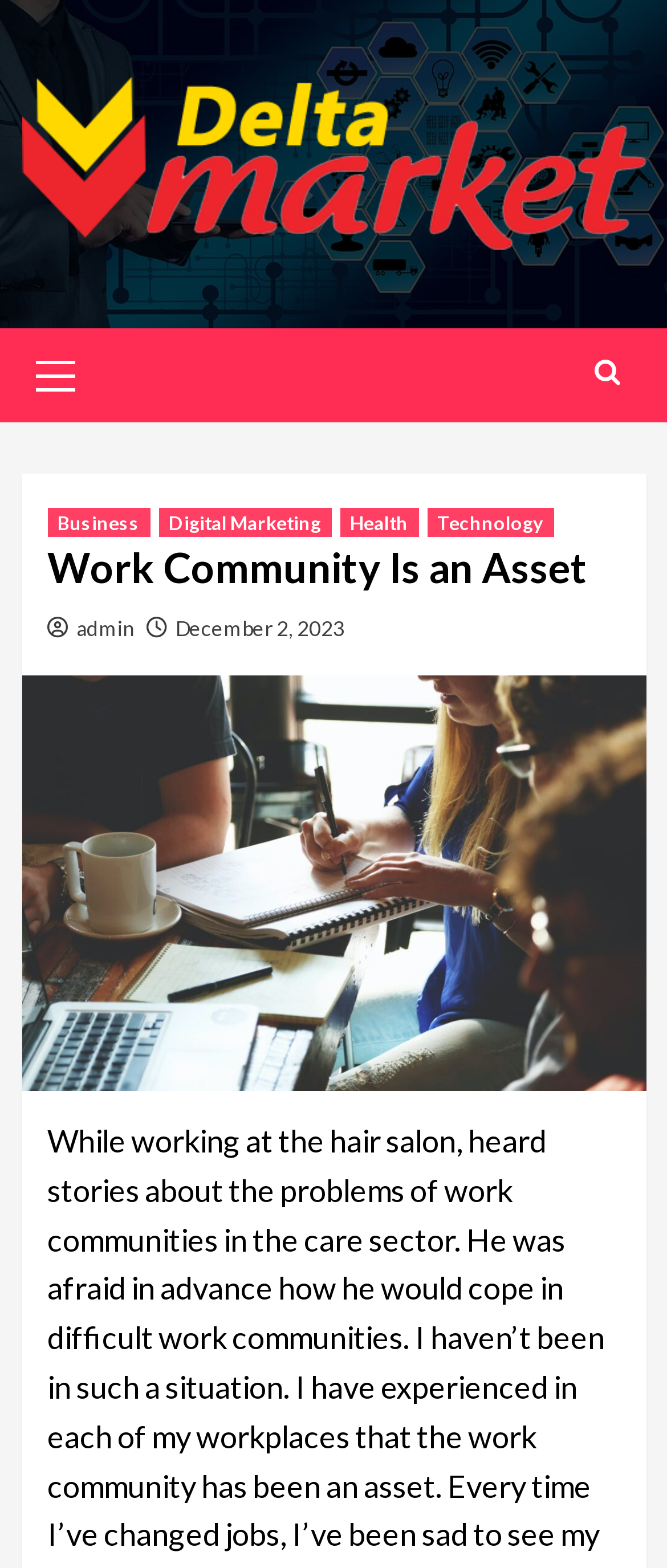What is the name of the website? Based on the screenshot, please respond with a single word or phrase.

DELTA MARKET